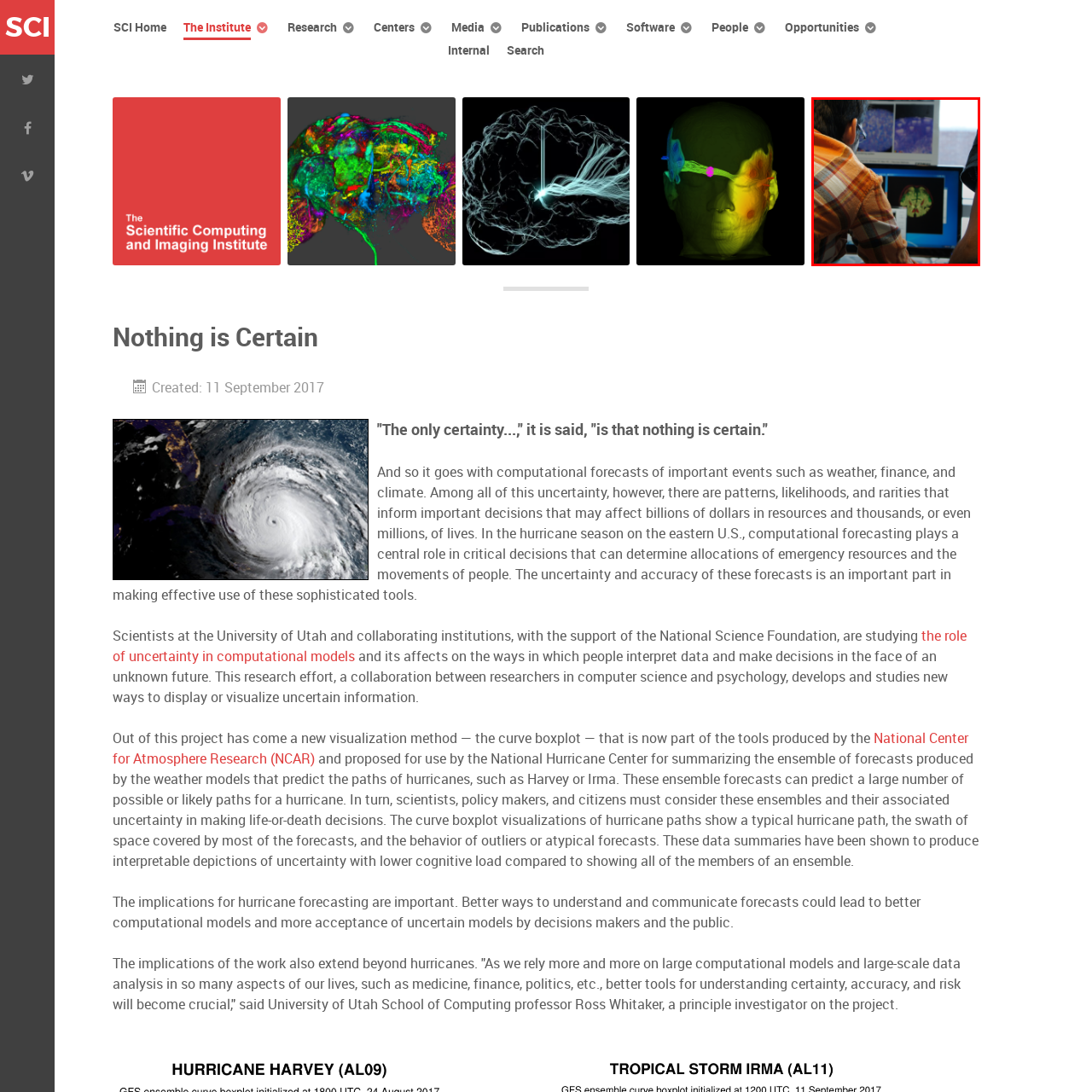Elaborate on the contents of the image highlighted by the red boundary in detail.

In this image, two individuals are engaged in a collaborative effort at a computer workstation, focused on analyzing neurological data. The person on the left, wearing a checked shirt, closely observes the screen, which displays a colorful, detailed representation of brain imaging, indicative of advanced techniques used in neurobiology. Behind them, additional screens exhibit fluorescent microscopy images, emphasizing the integration of multi-channel data visualization and analysis vital for understanding complex neurological conditions. This setting embodies the vision of developing software tools for science, particularly in the context of enhancing research and understanding within the SCI Institute.